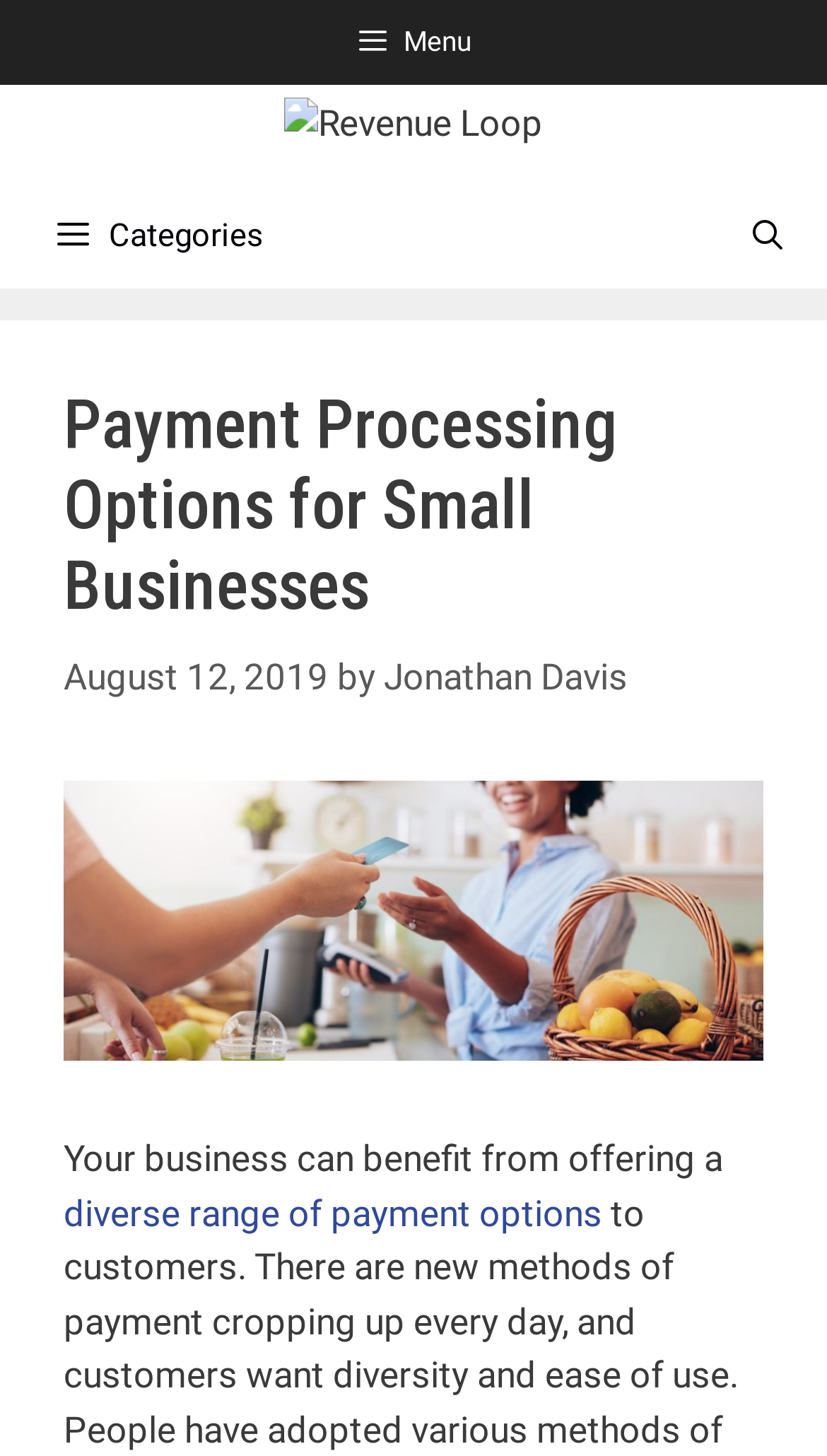Locate the bounding box of the UI element with the following description: "alt="Revenue Loop"".

[0.344, 0.068, 0.656, 0.098]